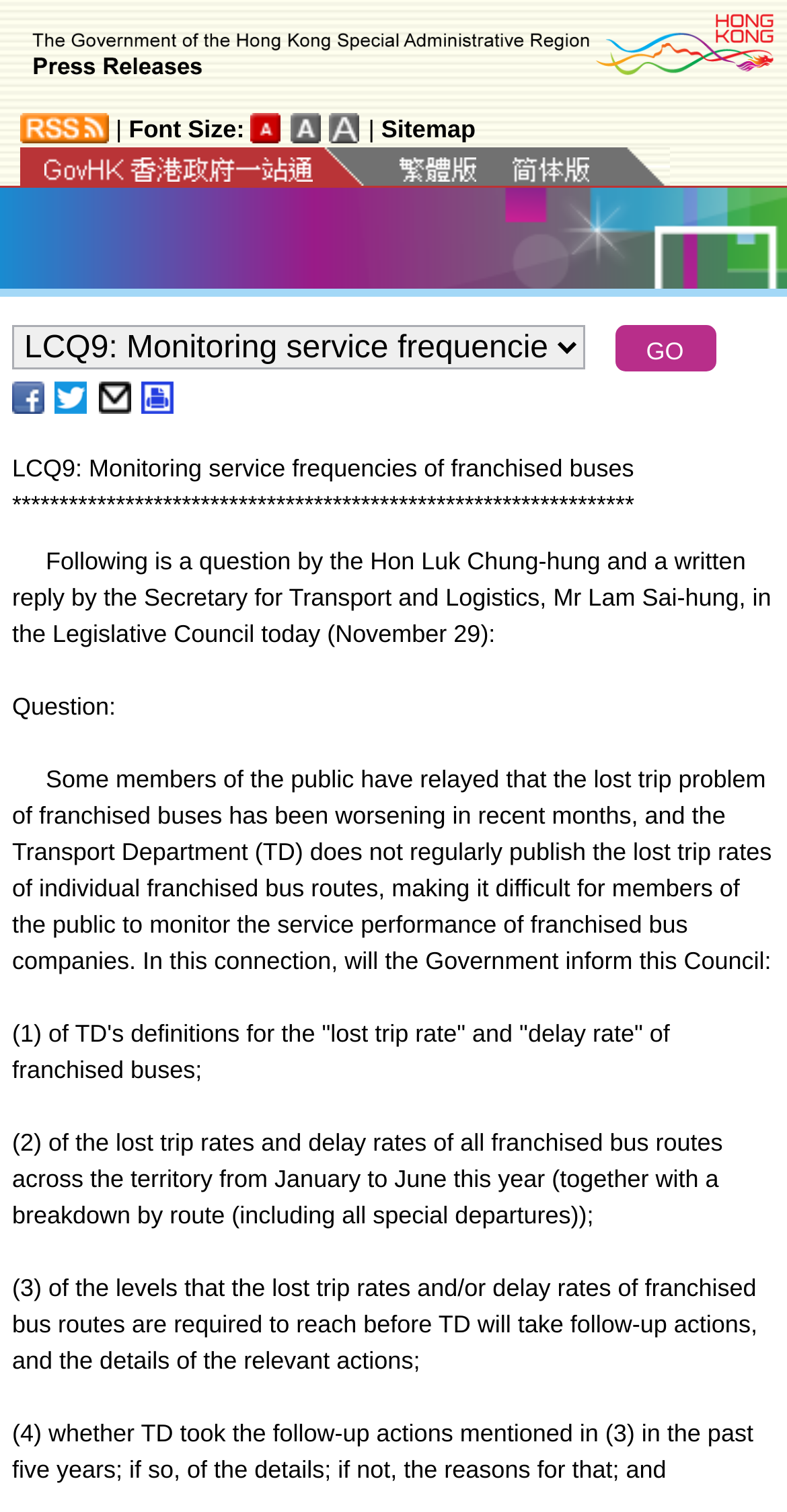Provide the bounding box coordinates of the area you need to click to execute the following instruction: "Change font size to Larger".

[0.369, 0.074, 0.41, 0.094]